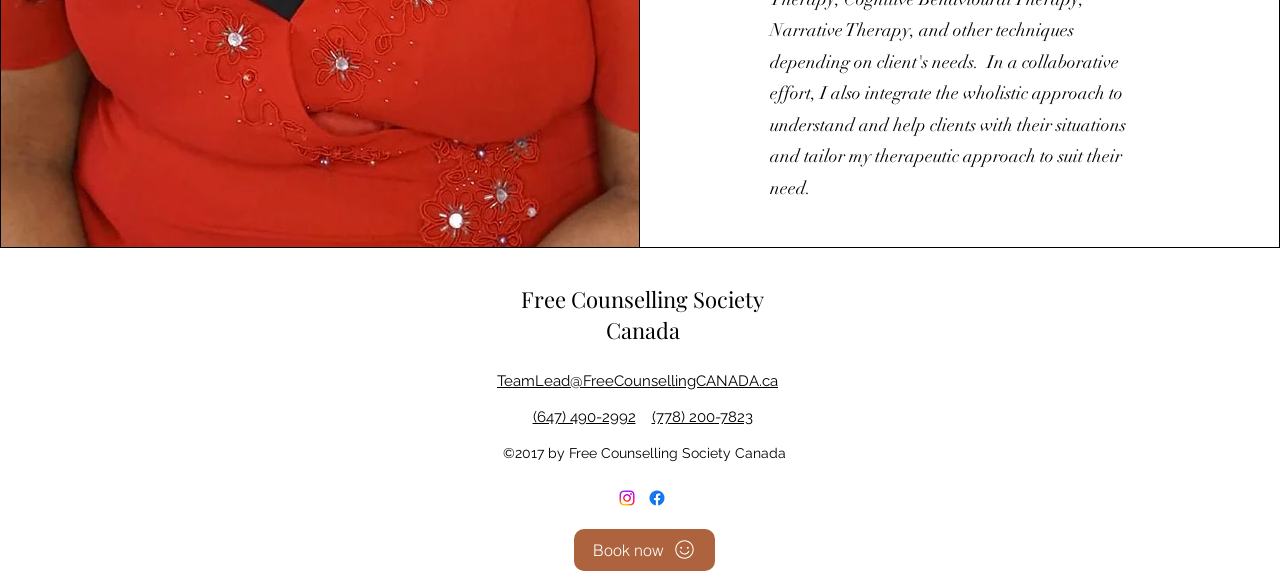Bounding box coordinates are specified in the format (top-left x, top-left y, bottom-right x, bottom-right y). All values are floating point numbers bounded between 0 and 1. Please provide the bounding box coordinate of the region this sentence describes: (647) 490-2992

[0.416, 0.699, 0.496, 0.73]